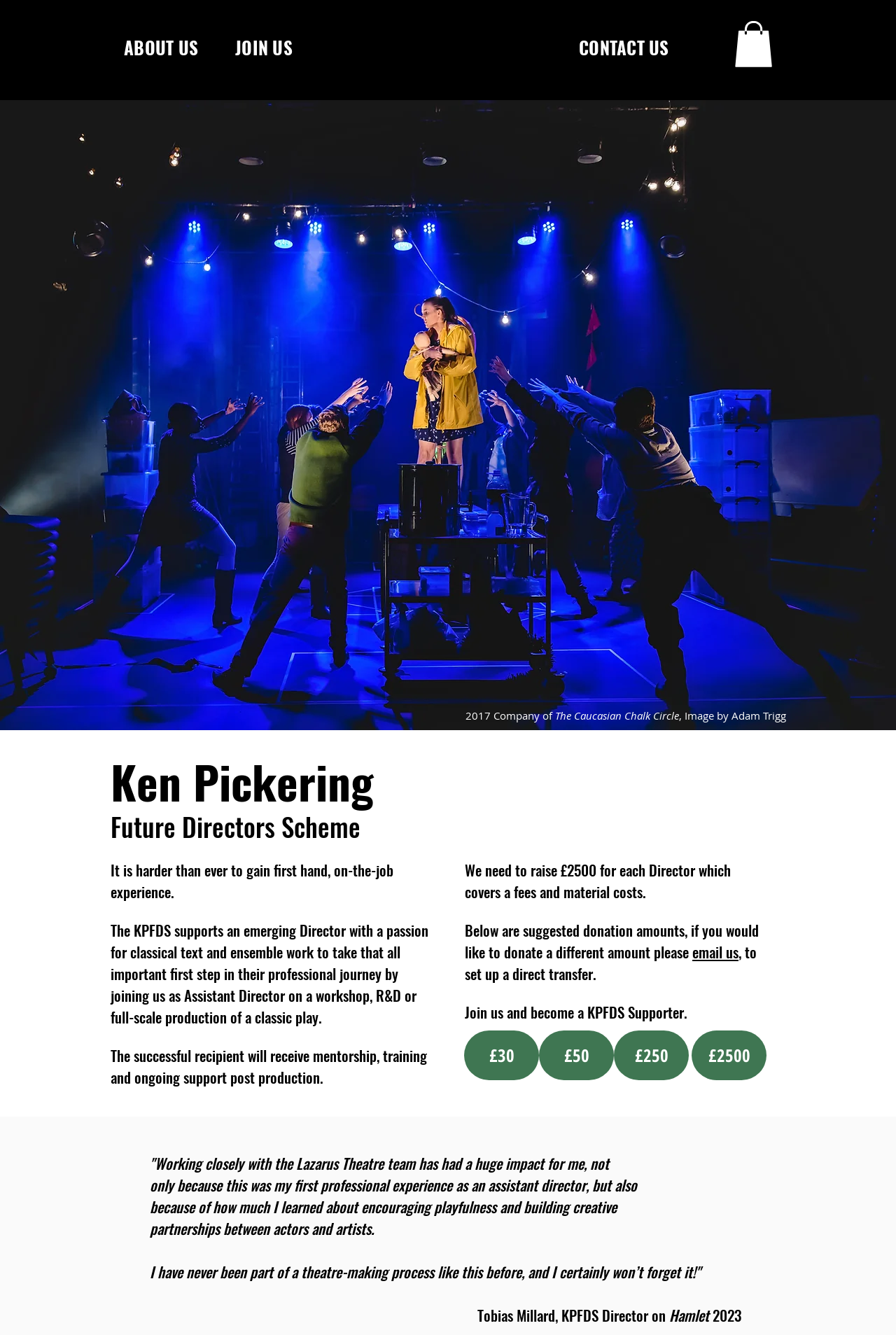Identify the bounding box coordinates necessary to click and complete the given instruction: "Click the 'LAZARUS THEATRE COMPANY' link".

[0.441, 0.002, 0.559, 0.062]